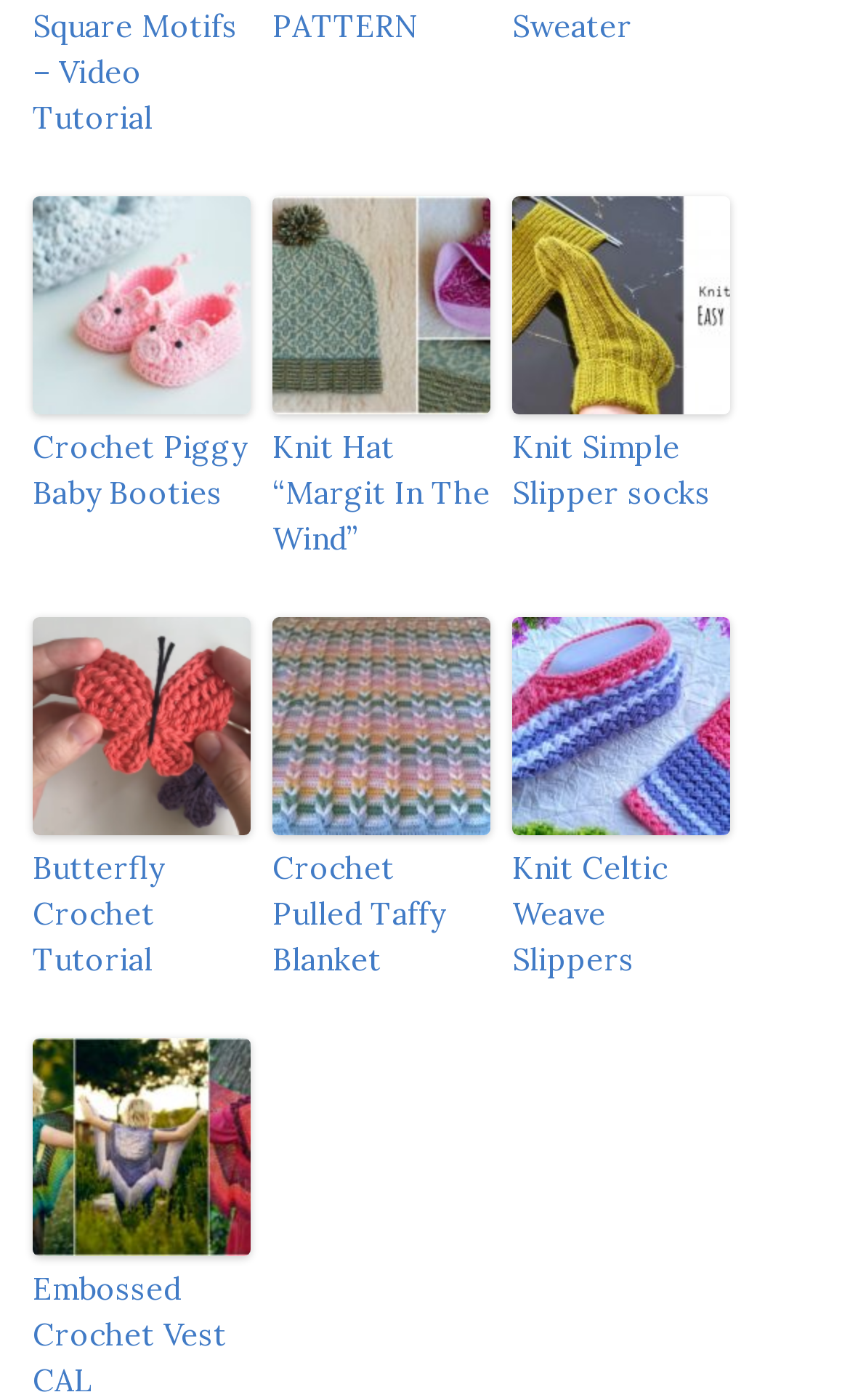Please identify the bounding box coordinates of the element's region that should be clicked to execute the following instruction: "go to UNCATEGORIZED". The bounding box coordinates must be four float numbers between 0 and 1, i.e., [left, top, right, bottom].

None